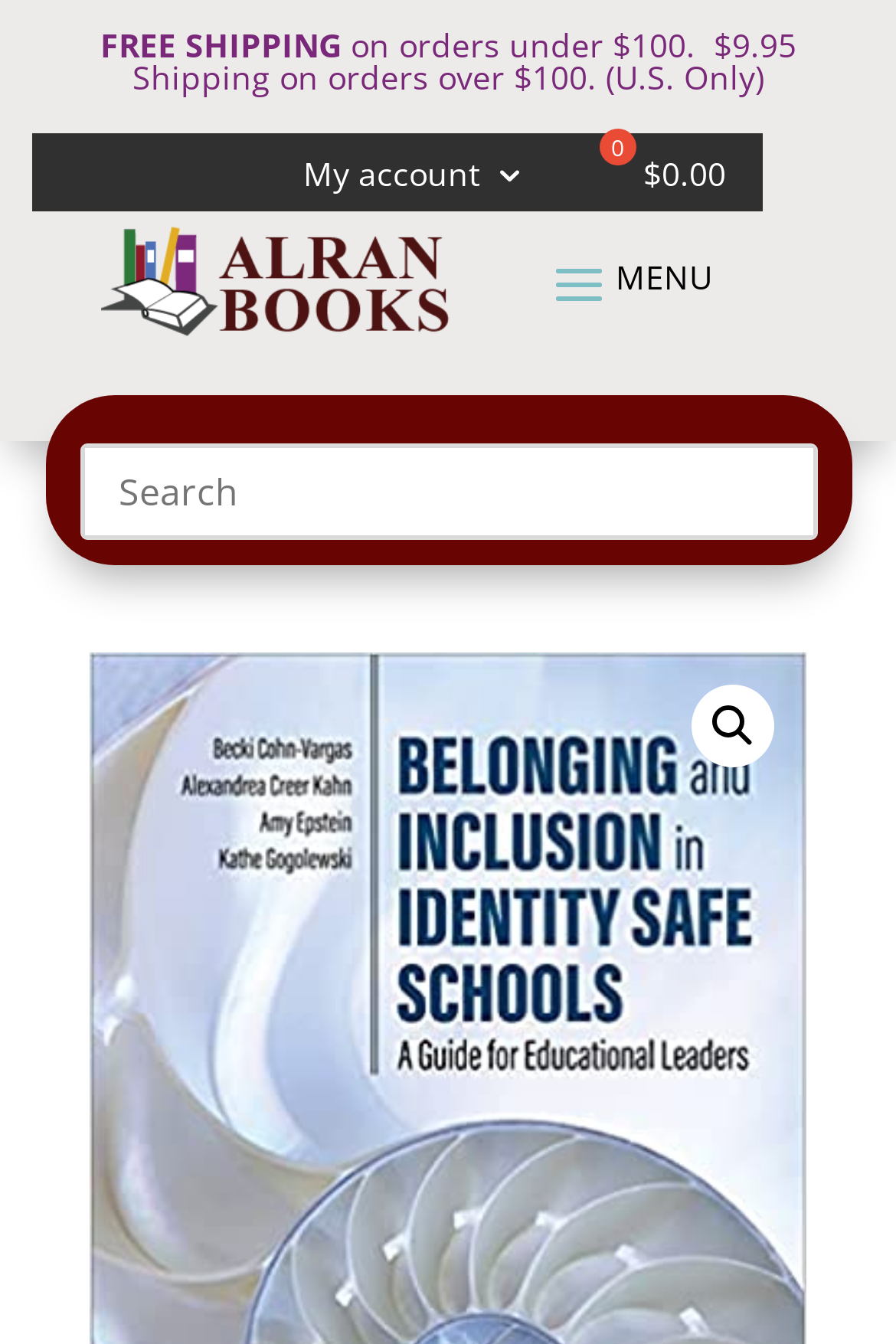Answer succinctly with a single word or phrase:
What is the function of the search box?

Search